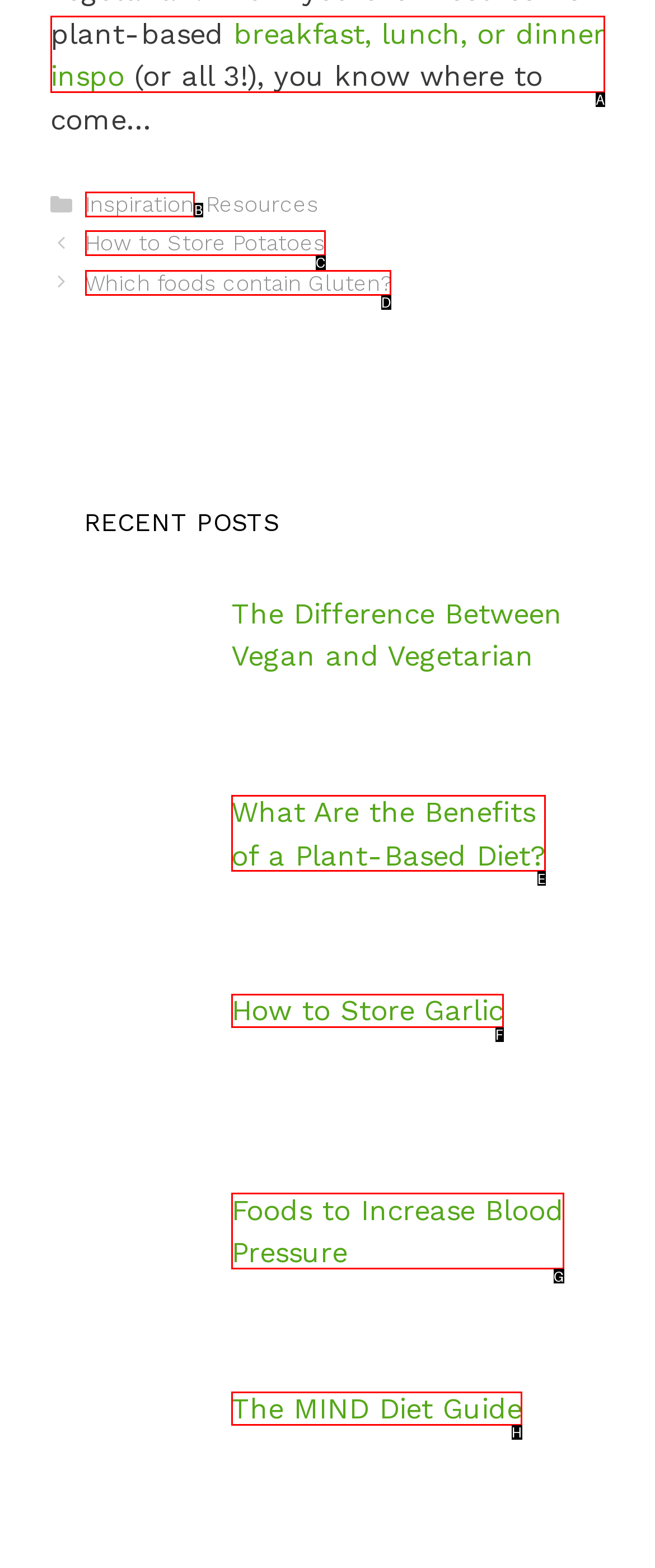Select the HTML element that should be clicked to accomplish the task: view 'How to Store Potatoes' Reply with the corresponding letter of the option.

C